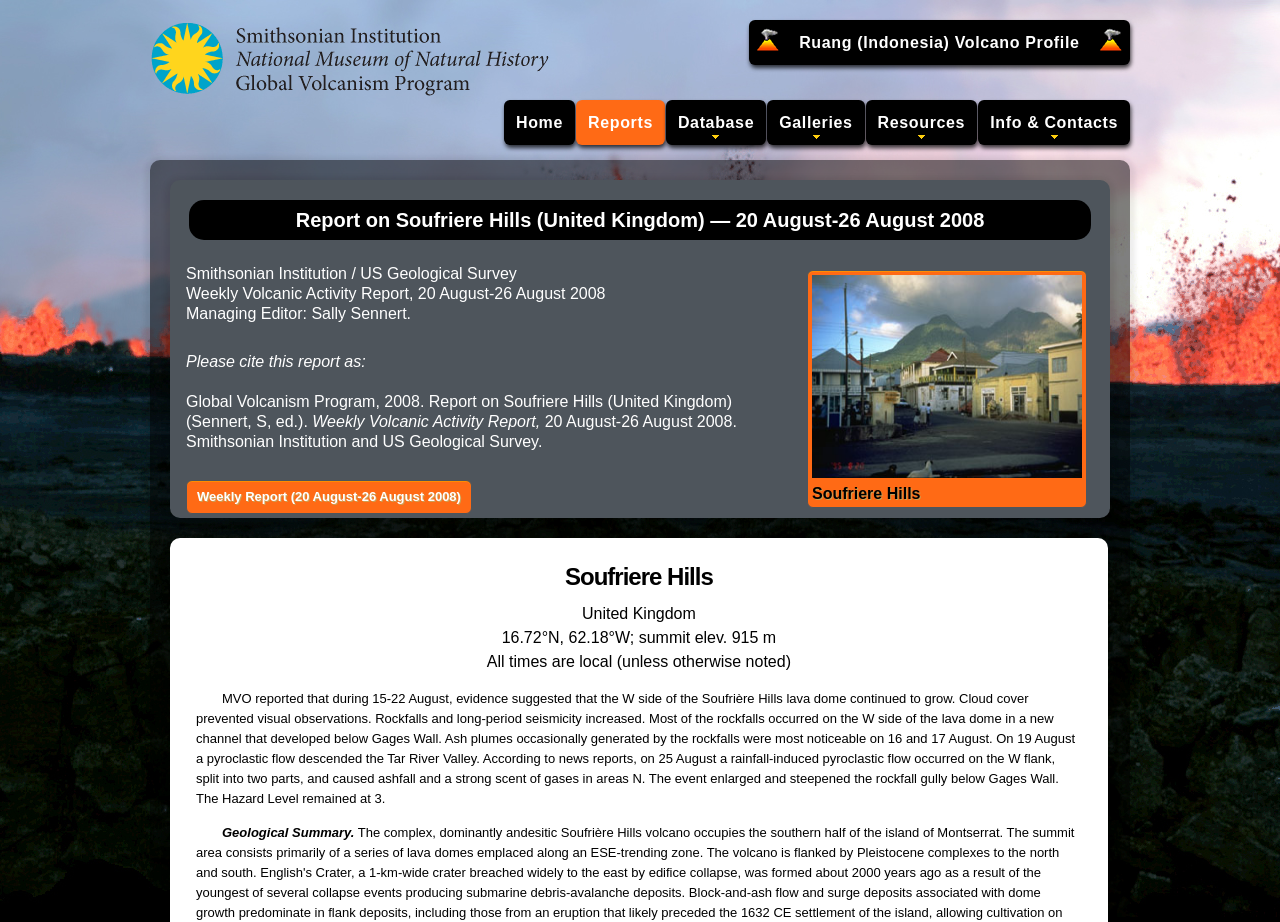Please find the bounding box coordinates of the element that you should click to achieve the following instruction: "Go to the home page". The coordinates should be presented as four float numbers between 0 and 1: [left, top, right, bottom].

[0.394, 0.108, 0.449, 0.157]